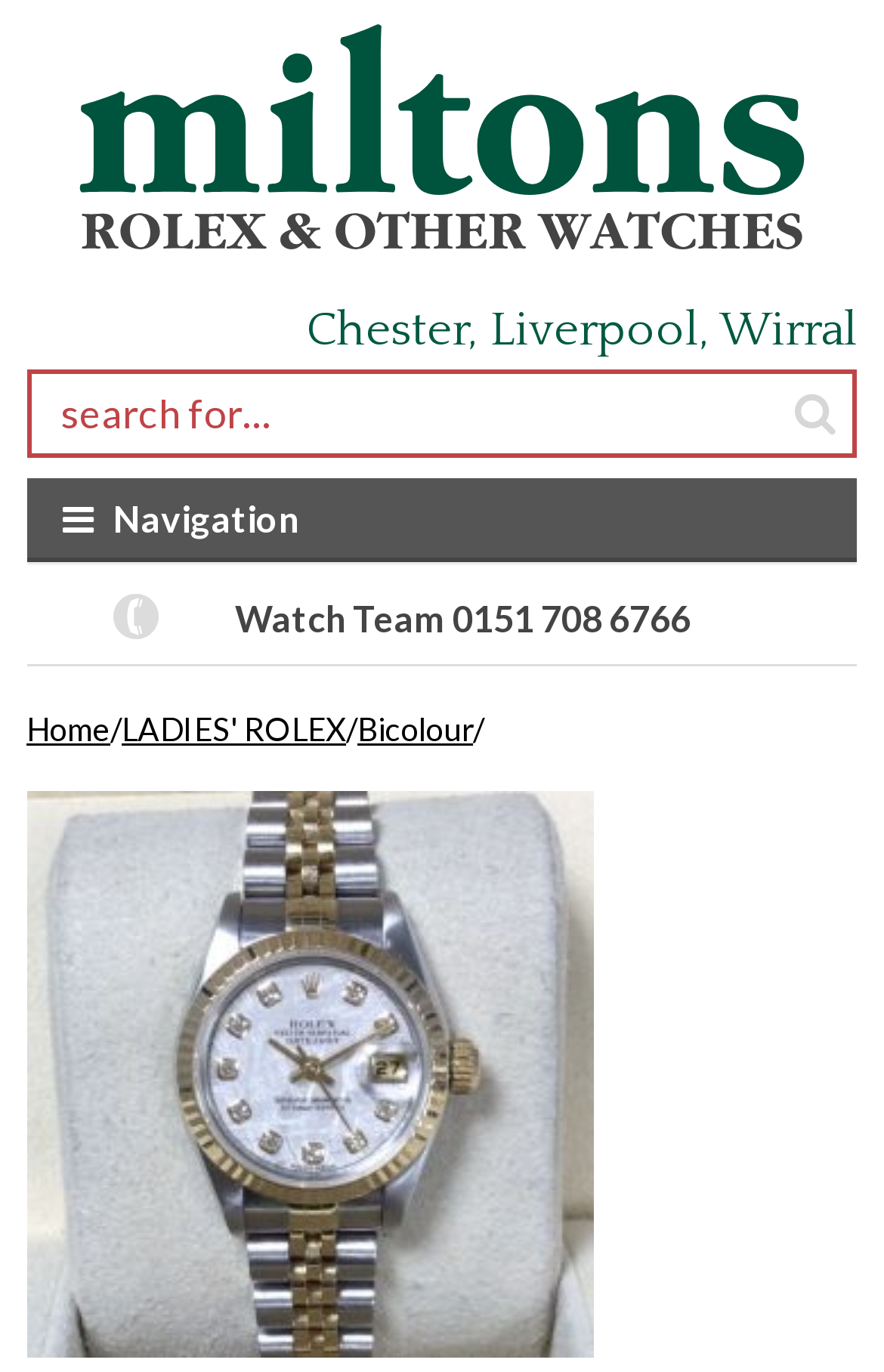How many images are there in the figure section?
Please utilize the information in the image to give a detailed response to the question.

There is one image in the figure section, which is located at the bottom of the webpage. The image is part of a link, and it does not have any descriptive text.